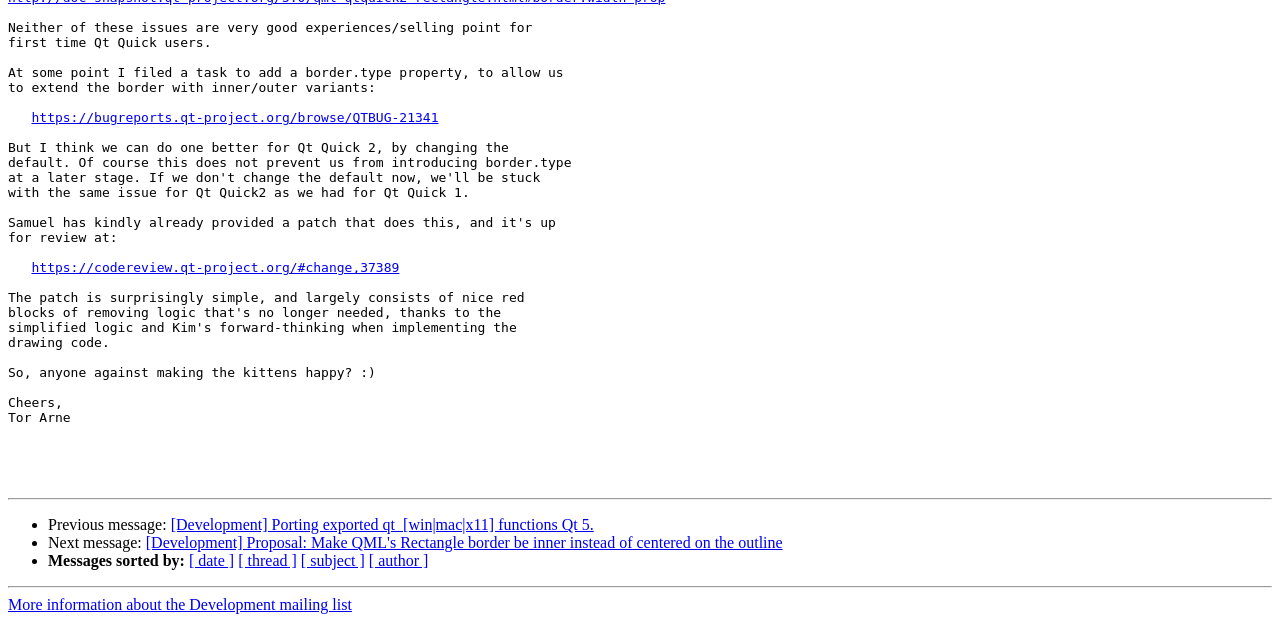Locate the bounding box coordinates of the UI element described by: "[ author ]". Provide the coordinates as four float numbers between 0 and 1, formatted as [left, top, right, bottom].

[0.288, 0.863, 0.335, 0.89]